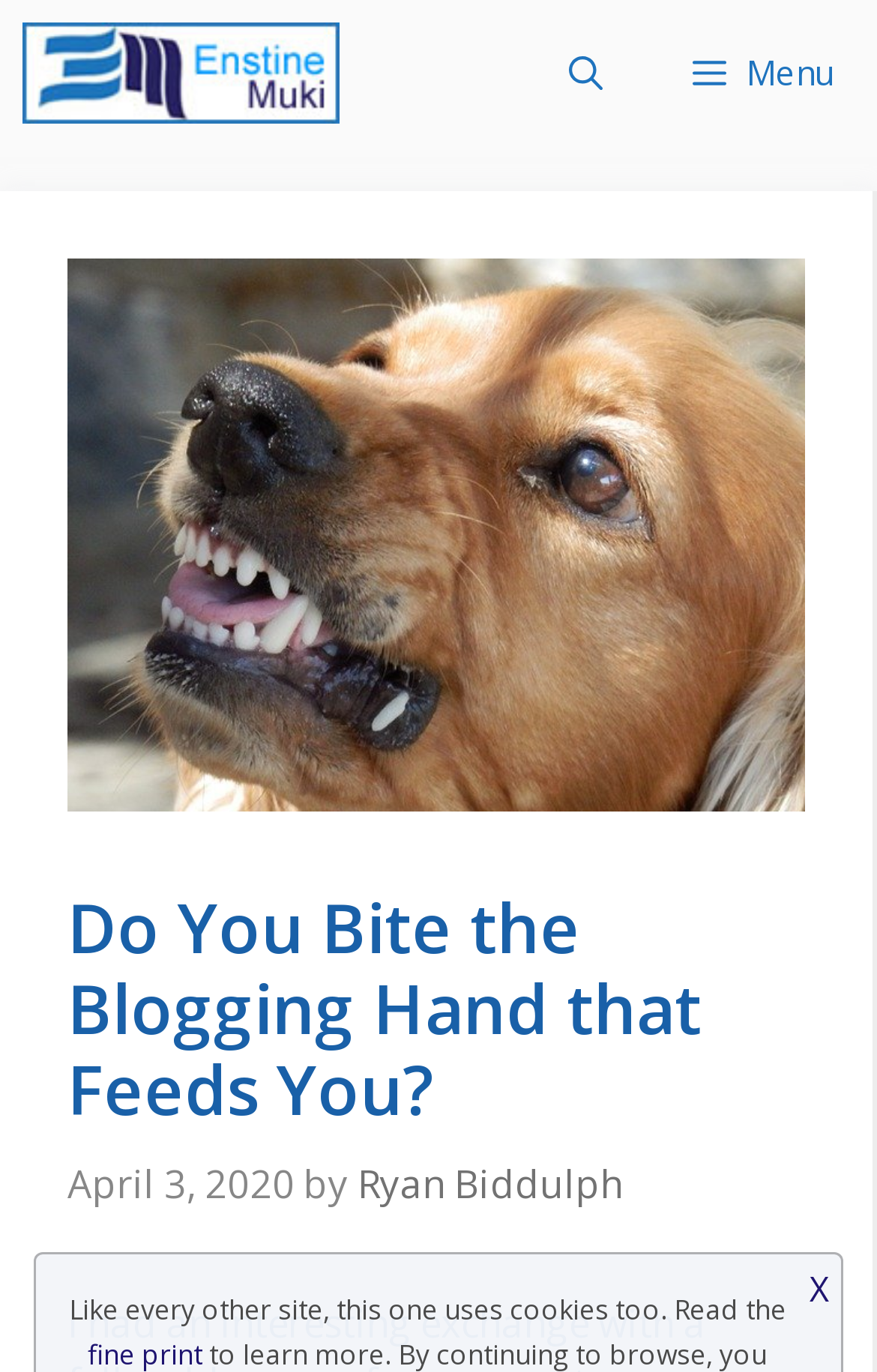Please provide a comprehensive answer to the question based on the screenshot: What is the date of the blog post?

I found the date of the blog post by looking at the time element in the content section, which is located below the main heading. The time element contains a static text 'April 3, 2020'.